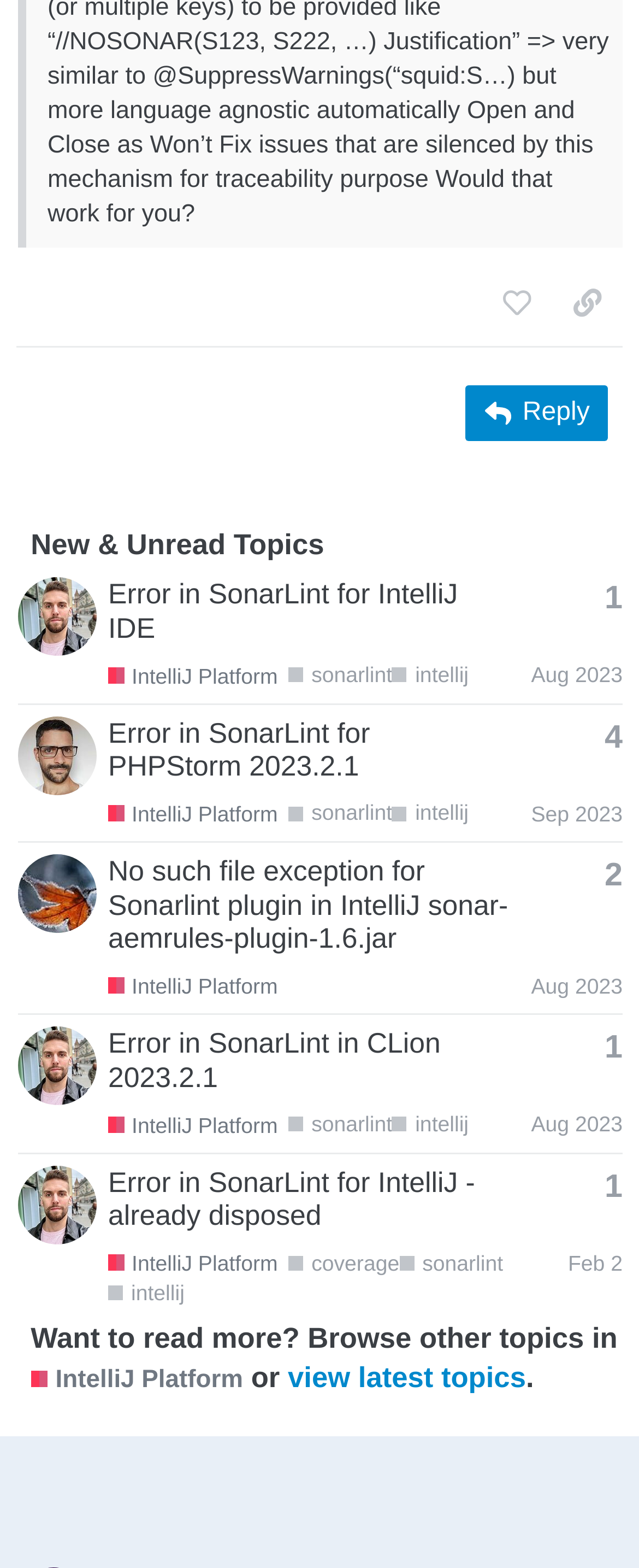Please identify the bounding box coordinates of the element's region that I should click in order to complete the following instruction: "Browse other topics in IntelliJ Platform". The bounding box coordinates consist of four float numbers between 0 and 1, i.e., [left, top, right, bottom].

[0.048, 0.869, 0.38, 0.892]